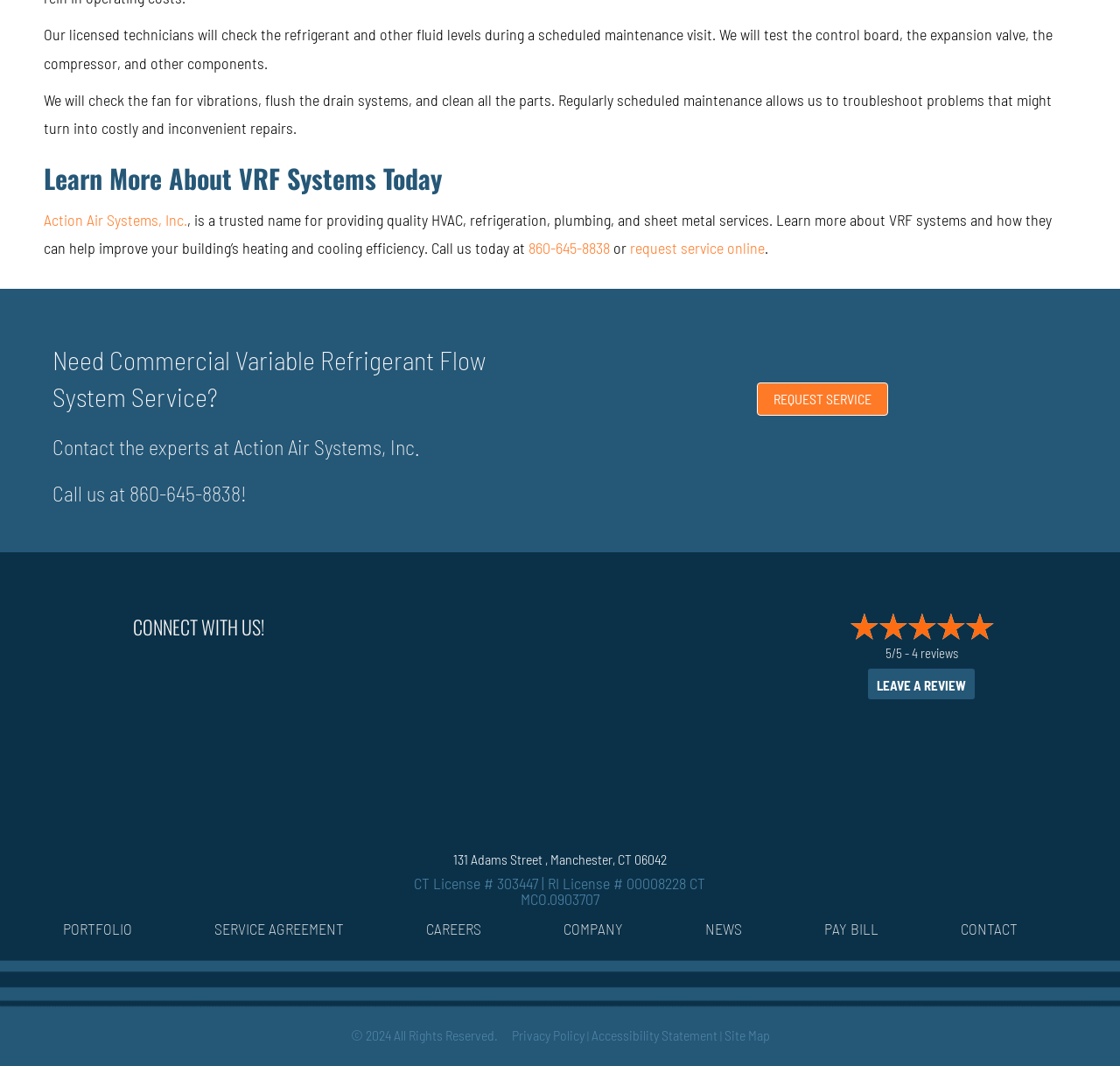Provide the bounding box coordinates for the area that should be clicked to complete the instruction: "Visit Facebook page".

[0.096, 0.617, 0.15, 0.674]